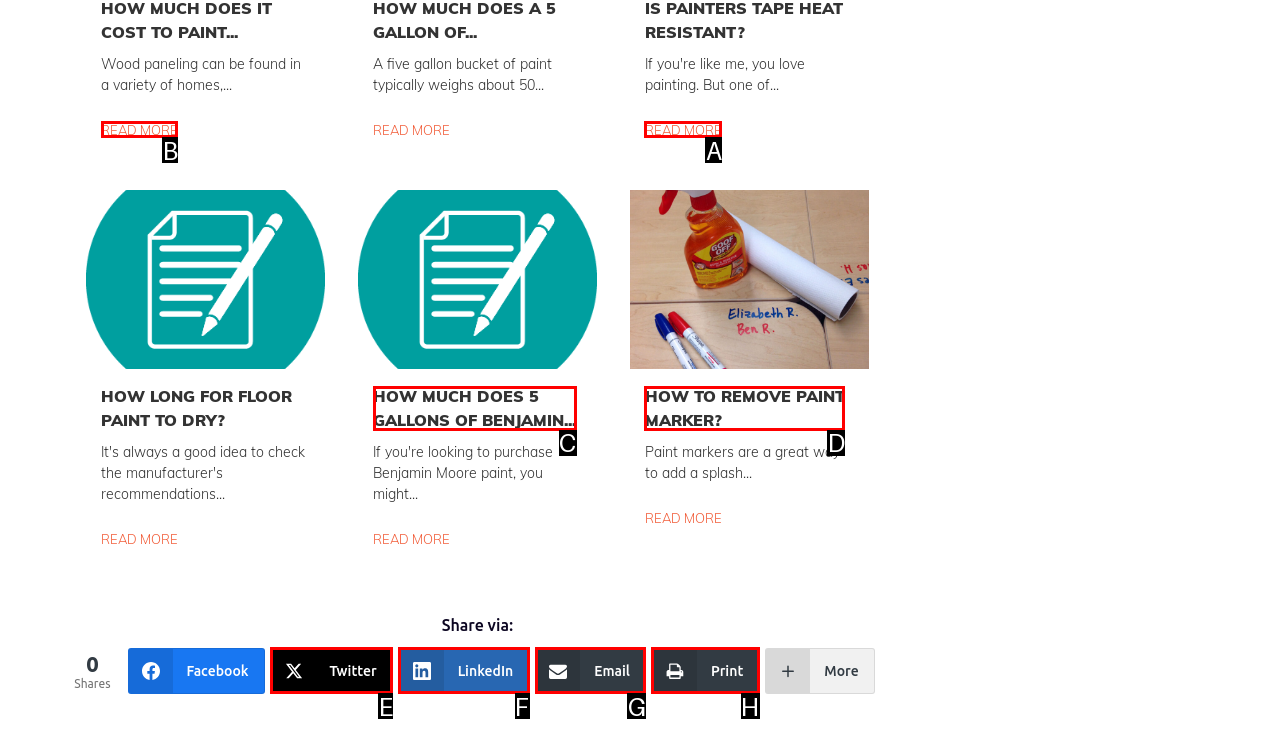Please indicate which option's letter corresponds to the task: Click on 'READ MORE' to learn about wood paneling by examining the highlighted elements in the screenshot.

B